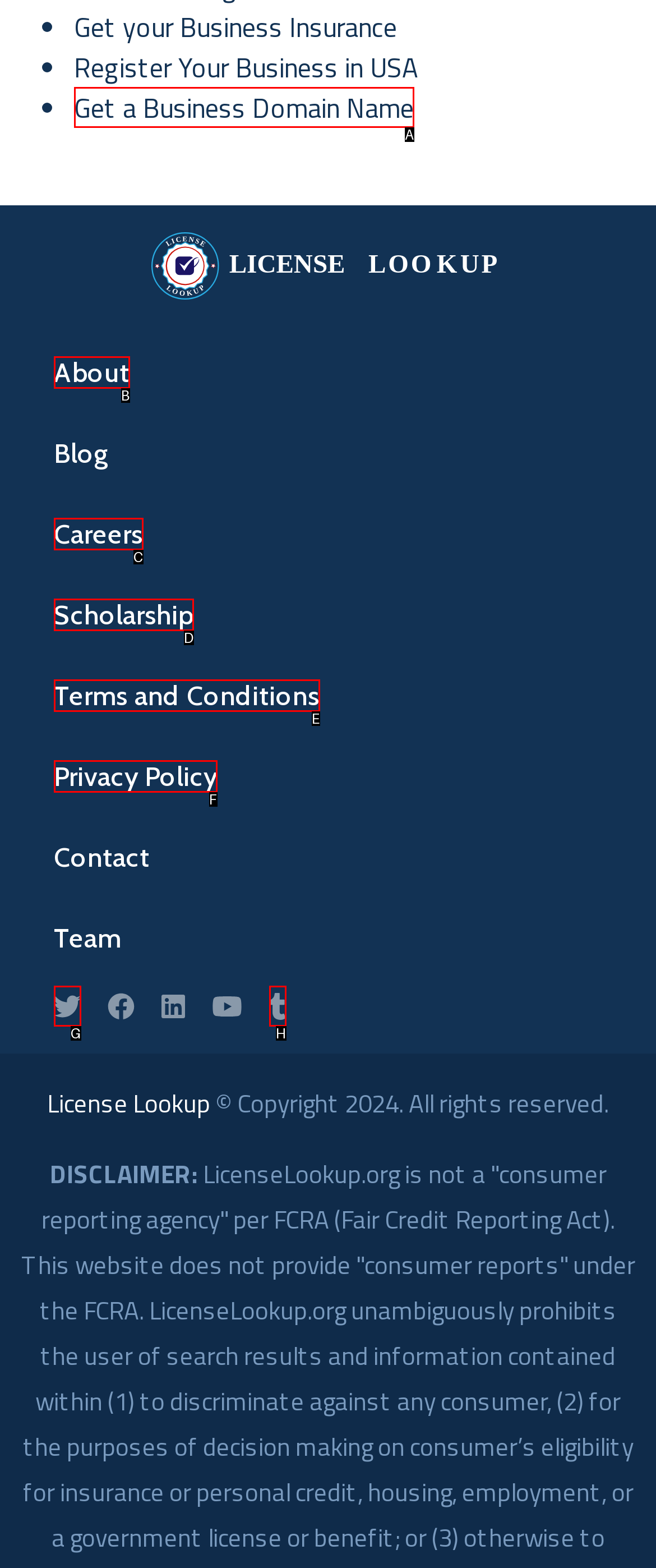Match the description to the correct option: Terms and Conditions
Provide the letter of the matching option directly.

E